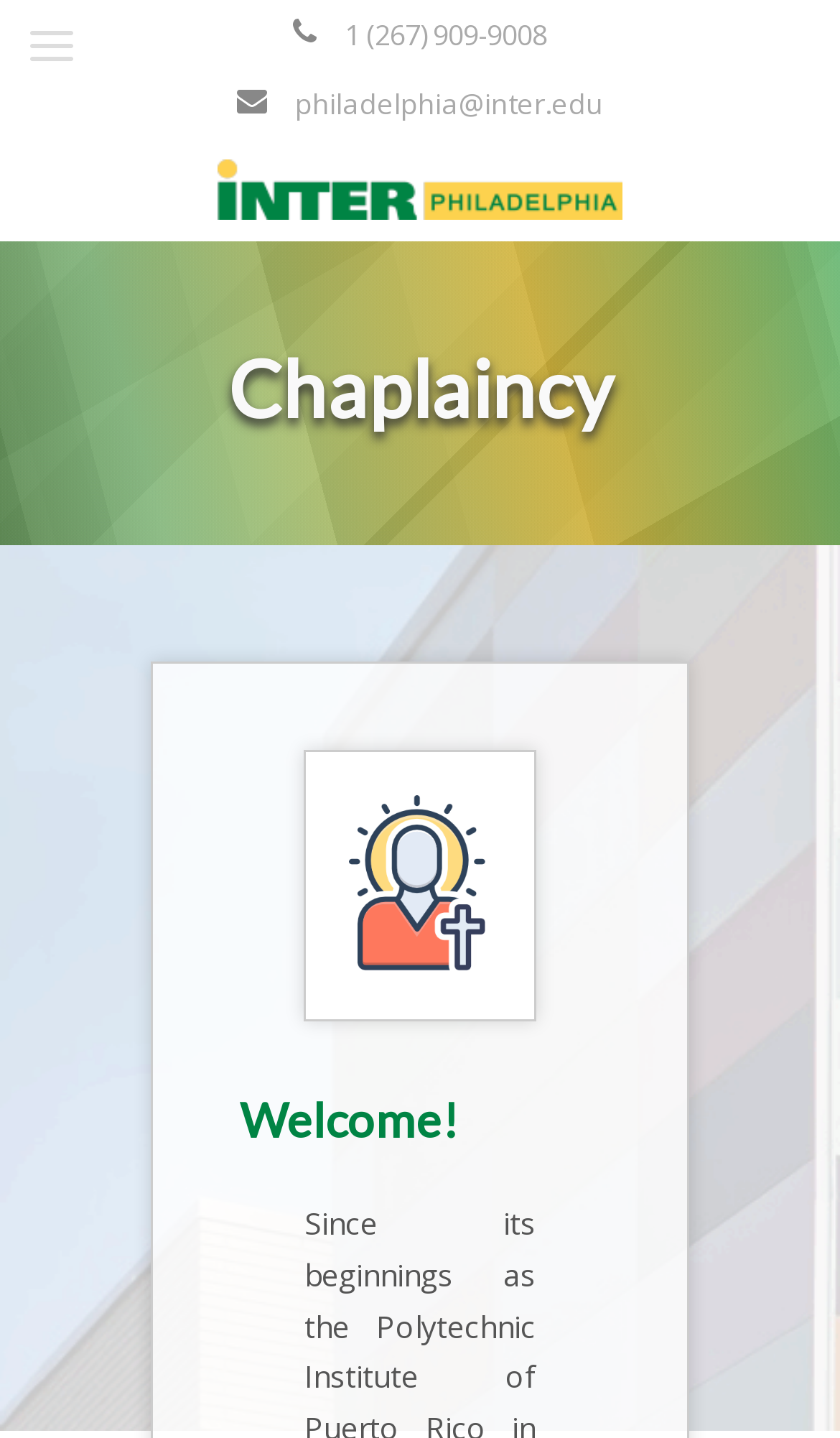Describe all the significant parts and information present on the webpage.

The webpage is about the Chaplaincy at the Inter Philadelphia Education Center. At the top-left corner, there is a small icon represented by a link with a Unicode character. Below it, on the top section of the page, there is a phone number "1 (267) 909-9008" displayed prominently. Next to the phone number, there is an email address "philadelphia@inter.edu" in the form of a link. 

To the right of the email address, there is a link with the text "Inter Philadelphia Education Center", accompanied by an image with the same name. This image is likely a logo or a banner for the education center.

Further down the page, there is a large heading that reads "Chaplaincy", spanning almost the entire width of the page. Below the heading, there is a small, empty space represented by a static text element containing a Unicode character.

On the lower half of the page, there is a large image, although its content is not specified. Above the image, there is a heading that reads "Welcome!", which suggests that this section may contain introductory or welcoming content.